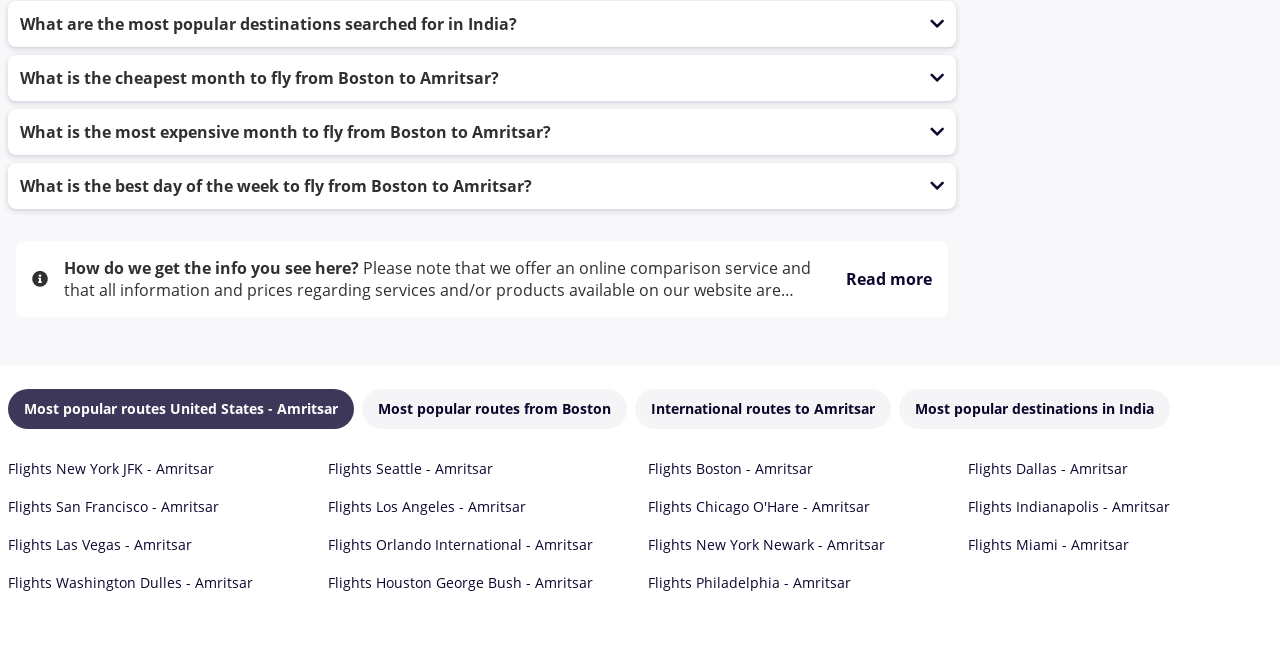Please provide a brief answer to the following inquiry using a single word or phrase:
How many international routes to Amritsar are listed on the webpage?

1